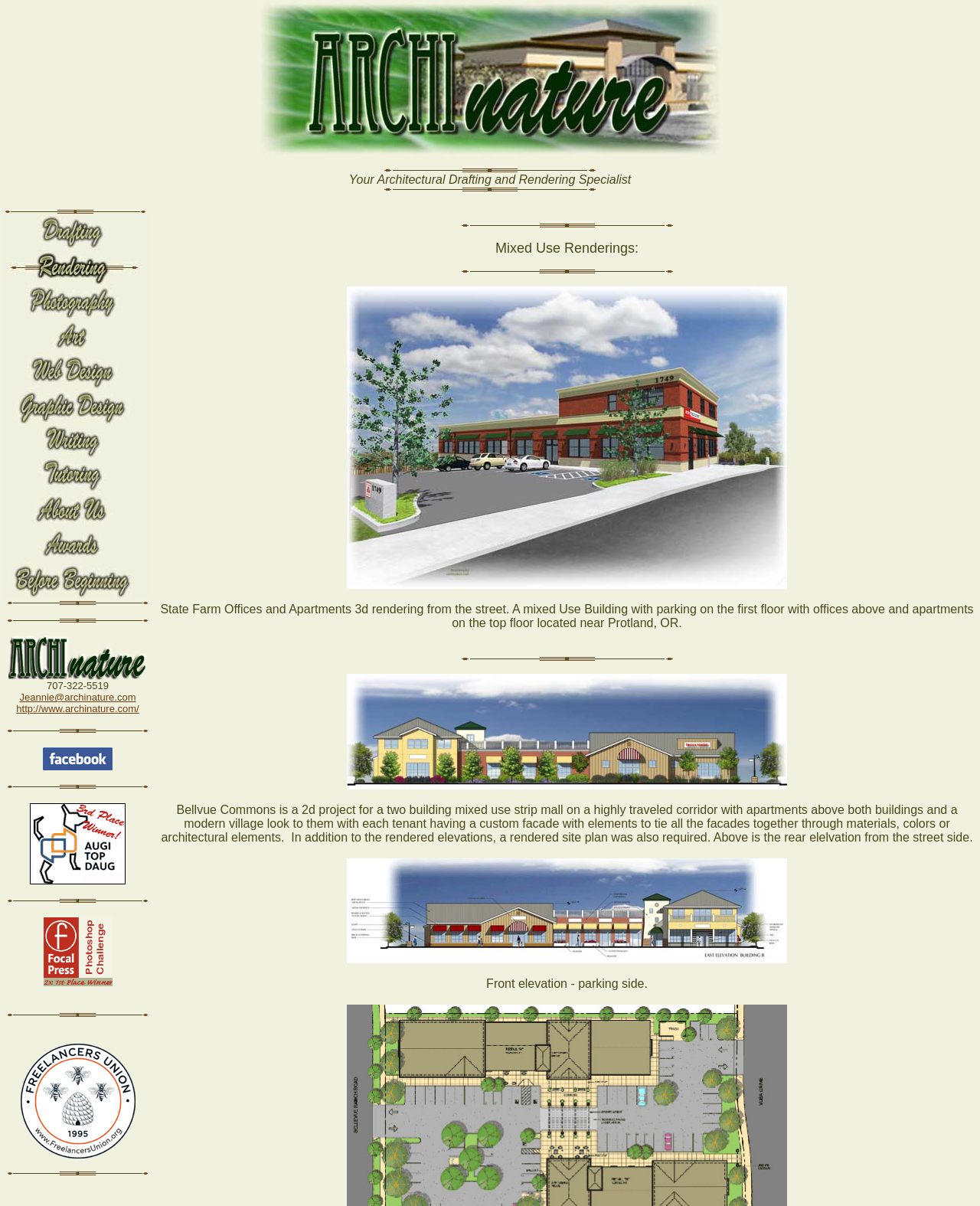Locate the bounding box coordinates of the element that should be clicked to execute the following instruction: "View the State Farm Offices and Apartments 3d rendering".

[0.354, 0.479, 0.803, 0.49]